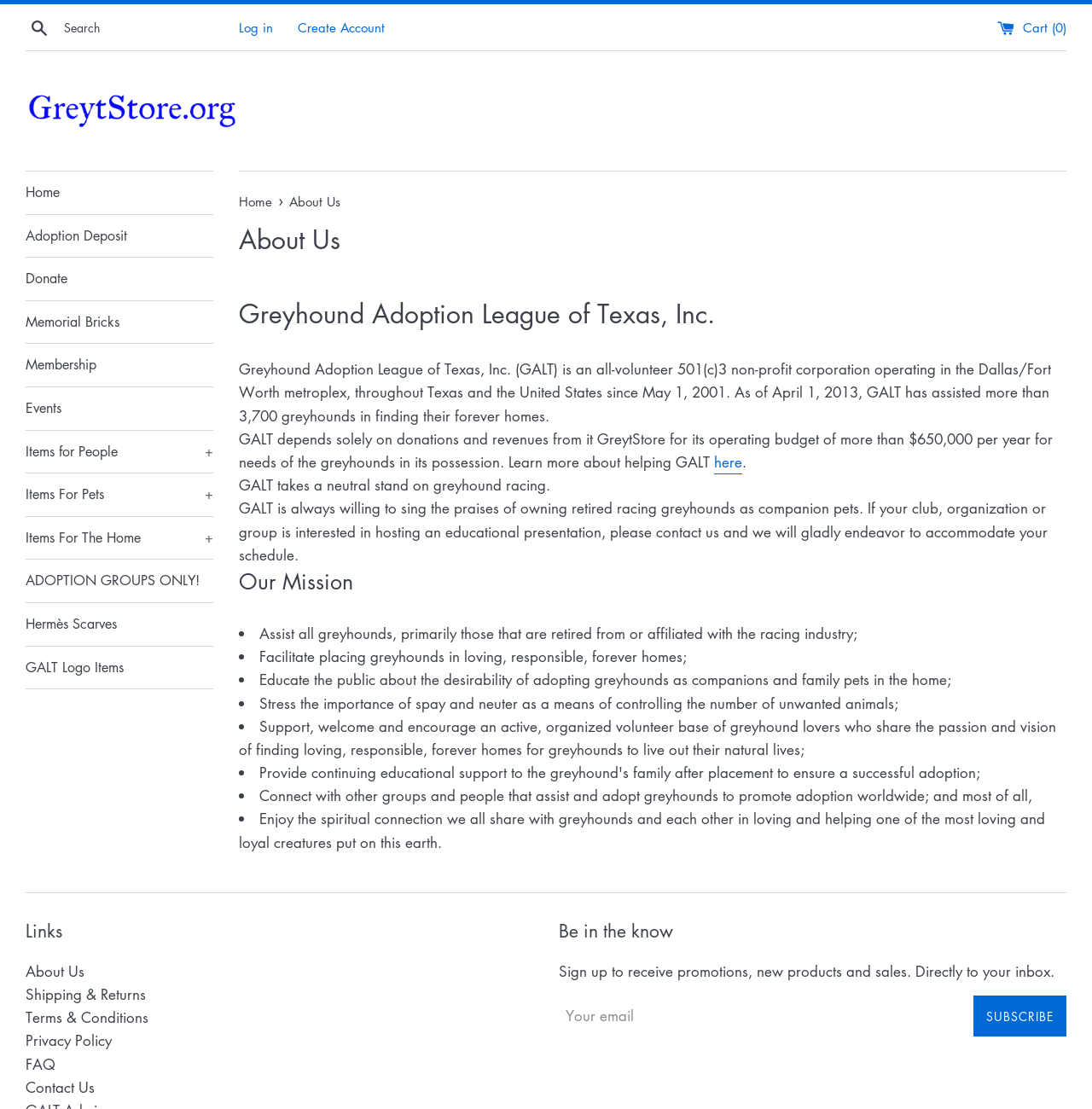Identify the bounding box coordinates of the clickable section necessary to follow the following instruction: "Log in to the account". The coordinates should be presented as four float numbers from 0 to 1, i.e., [left, top, right, bottom].

[0.219, 0.017, 0.25, 0.032]